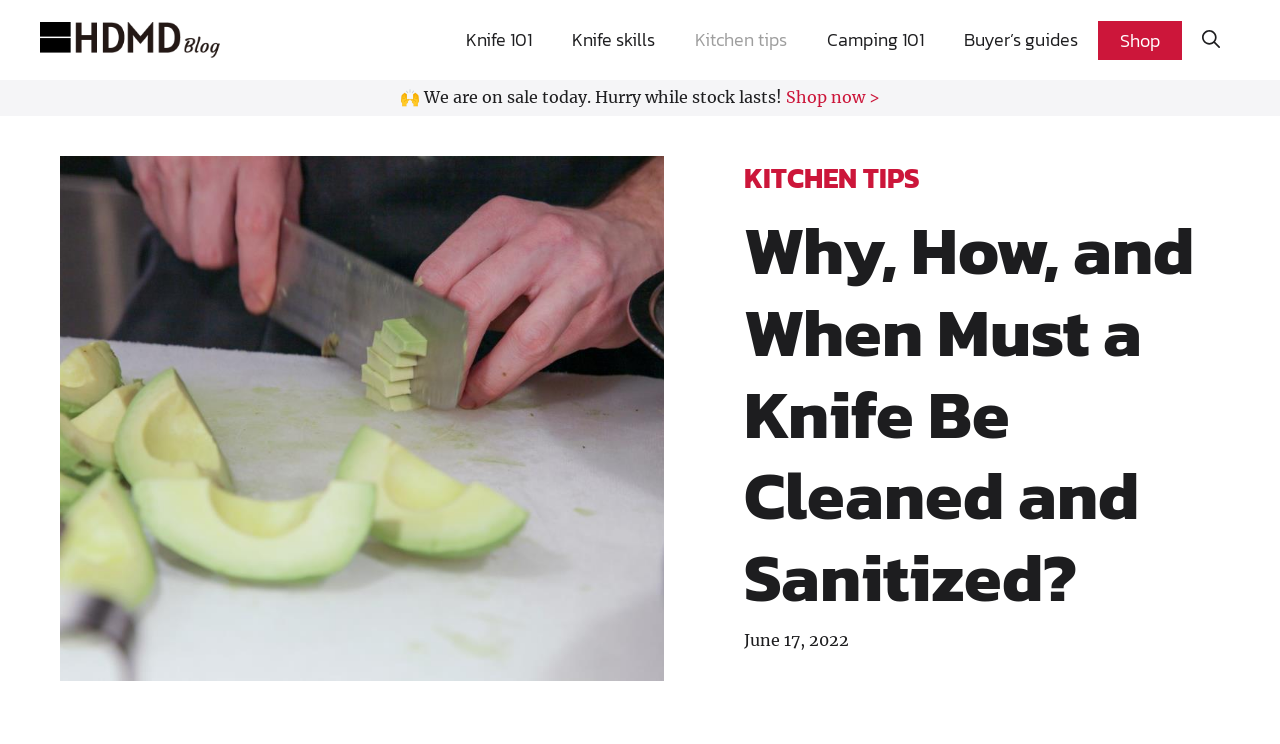Identify the headline of the webpage and generate its text content.

Why, How, and When Must a Knife Be Cleaned and Sanitized?